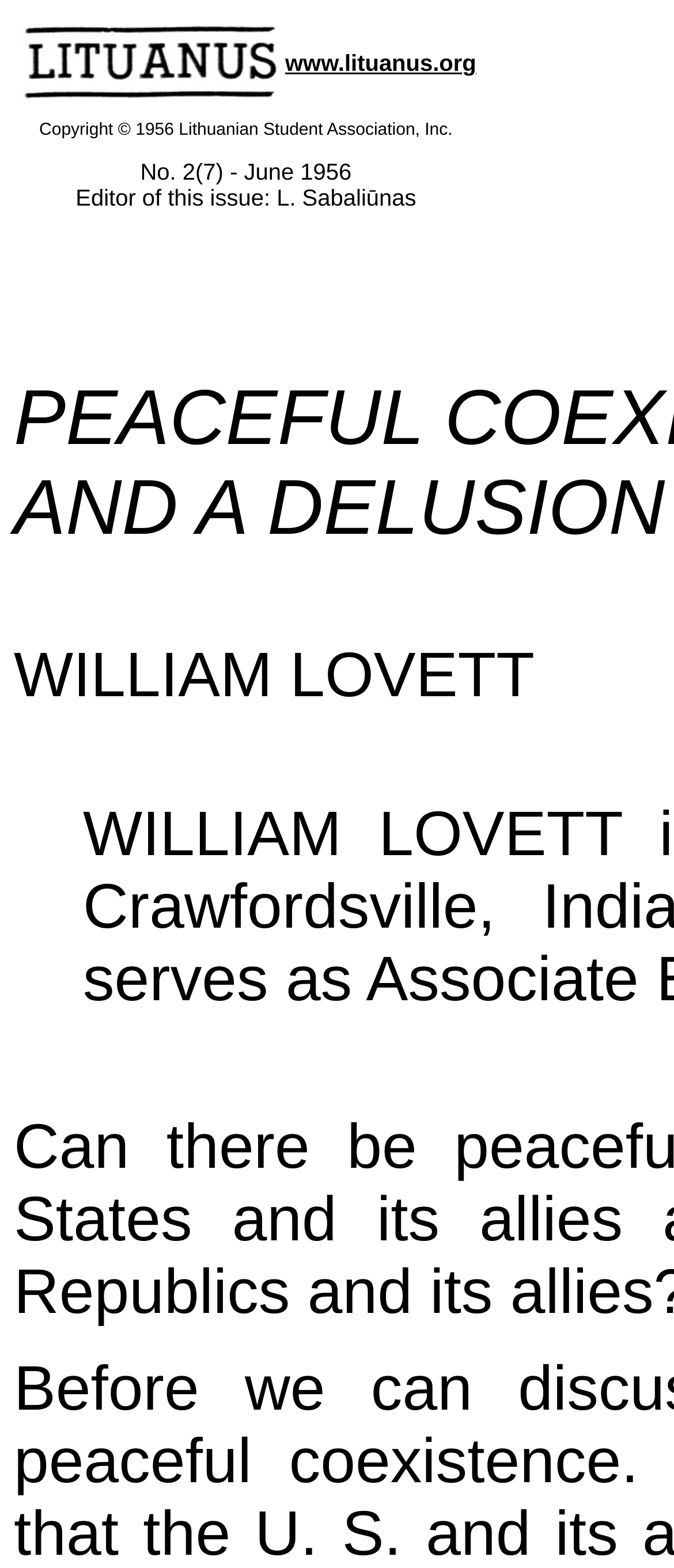How many table rows are there?
Respond to the question with a single word or phrase according to the image.

2